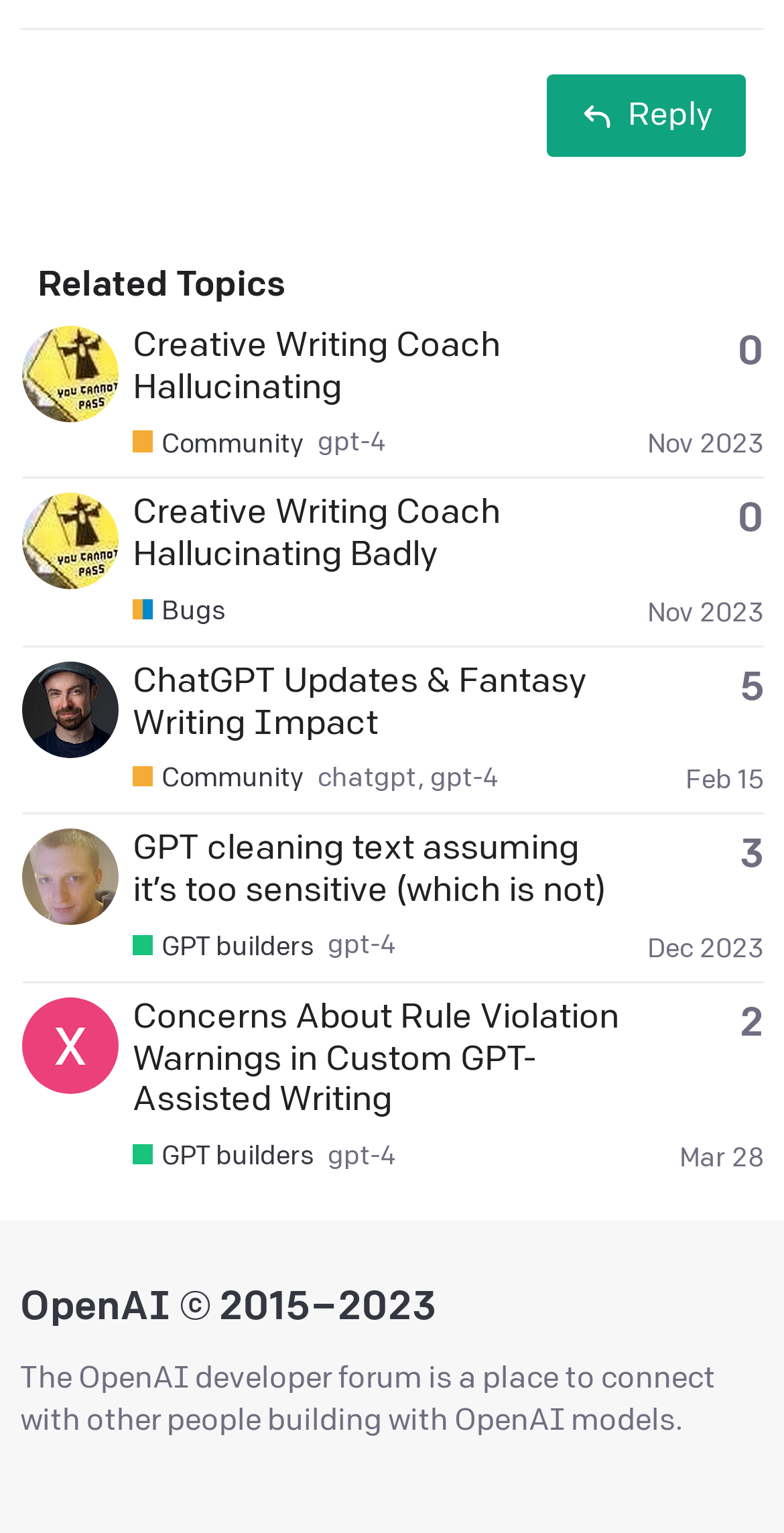Review the image closely and give a comprehensive answer to the question: How many topics are listed?

I counted the number of rows in the table with the heading 'Related Topics', and there are 4 rows, each representing a topic.